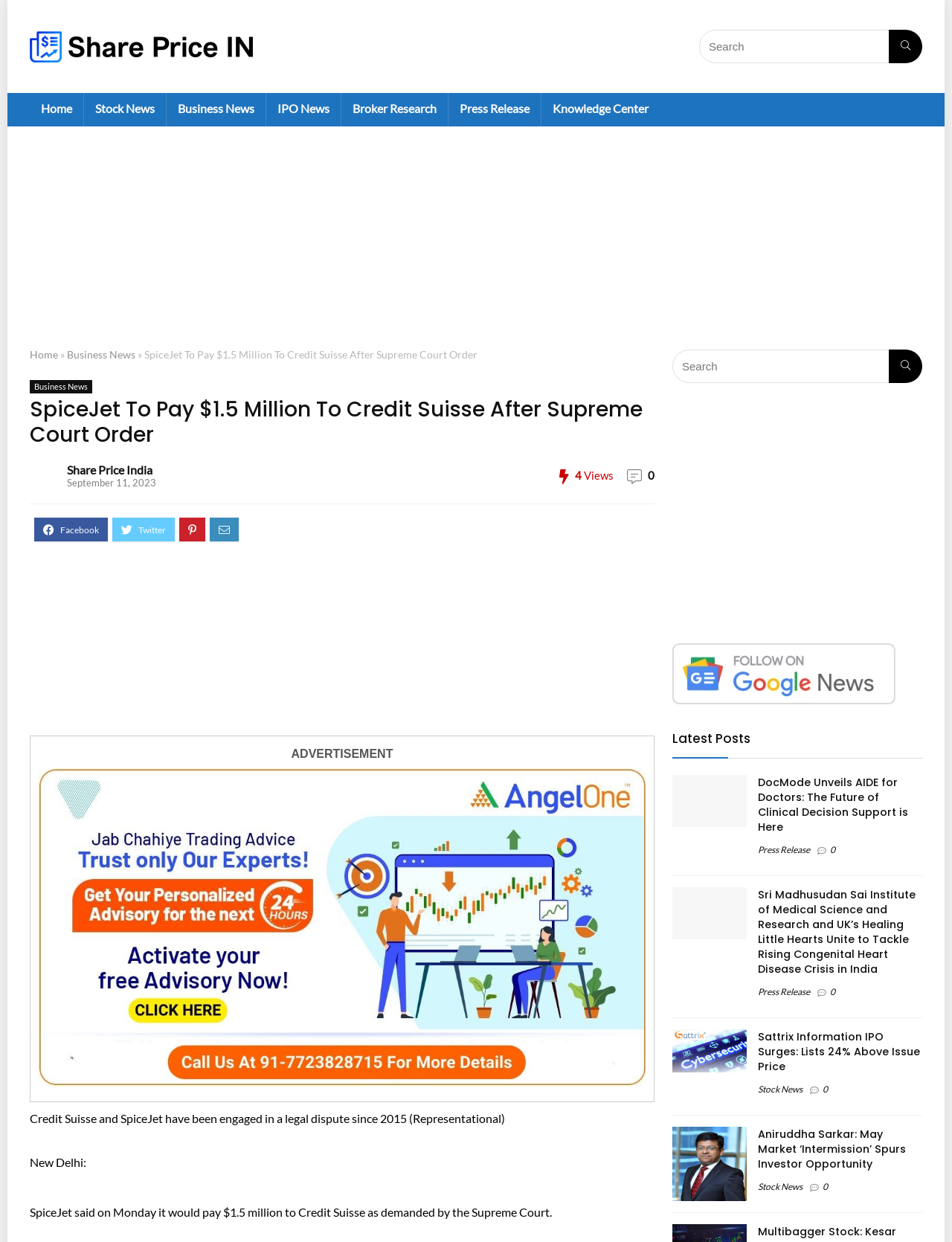Generate the text of the webpage's primary heading.

SpiceJet To Pay $1.5 Million To Credit Suisse After Supreme Court Order